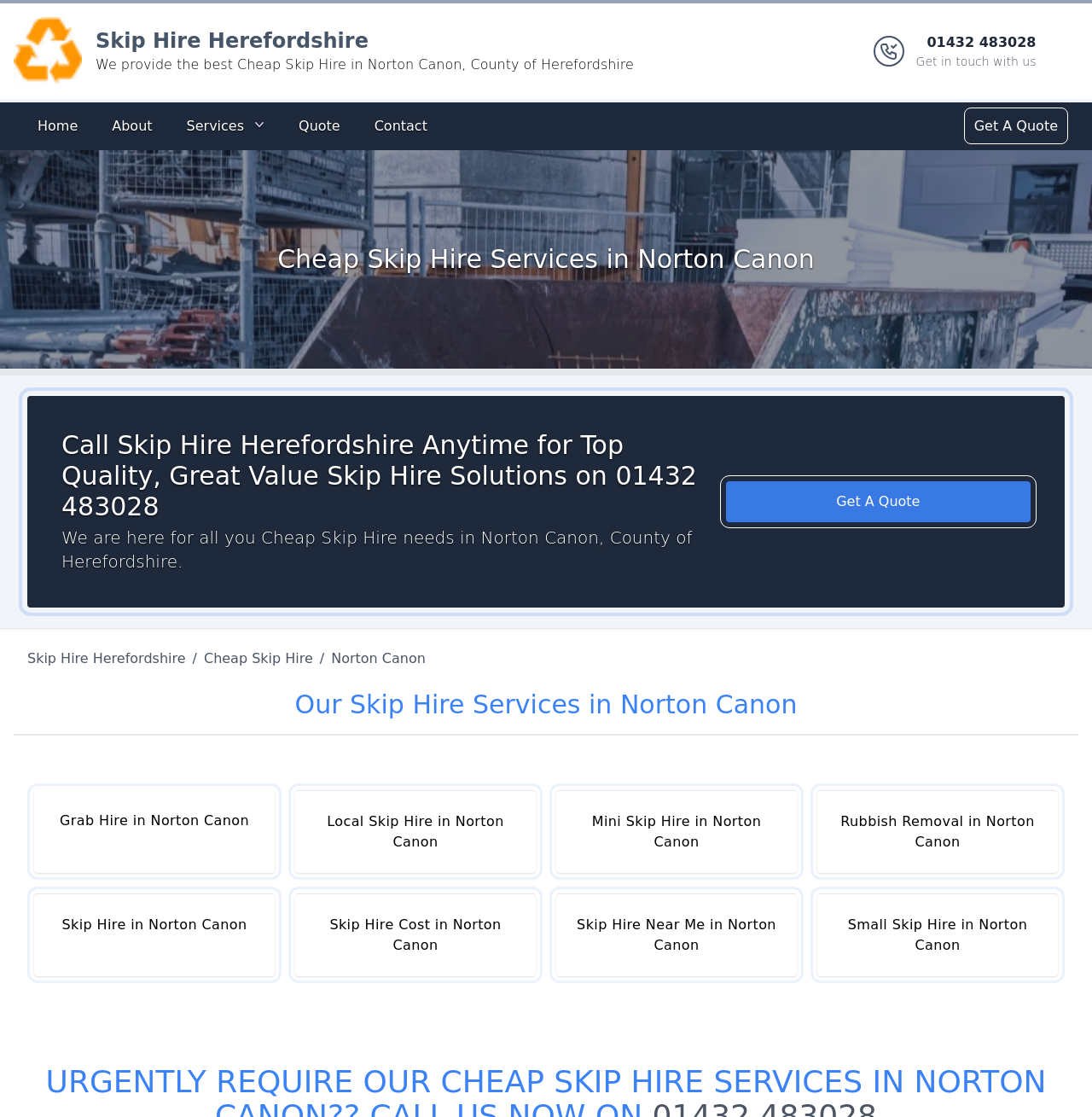Please determine the bounding box coordinates of the clickable area required to carry out the following instruction: "Learn more about skip hire services". The coordinates must be four float numbers between 0 and 1, represented as [left, top, right, bottom].

[0.0, 0.218, 1.0, 0.246]